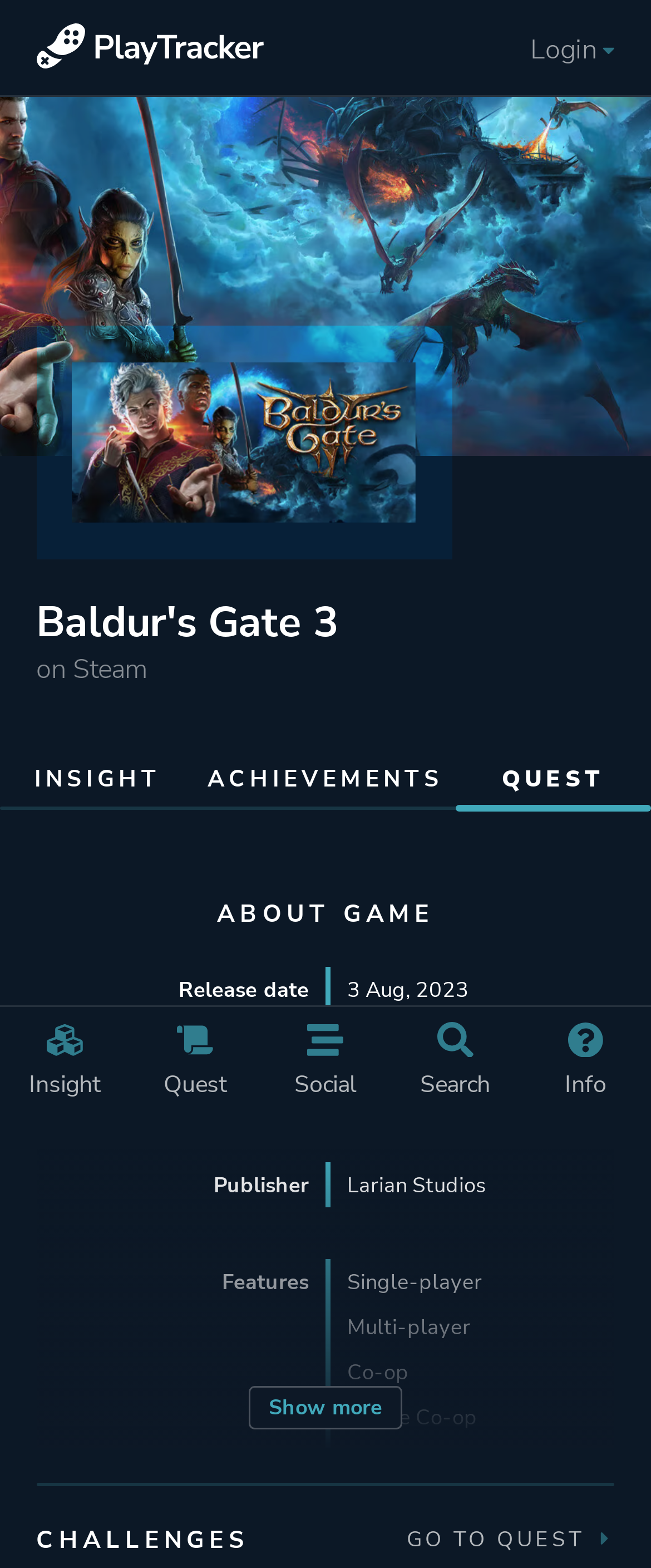Answer the question below in one word or phrase:
What is the release date of the game?

3 Aug, 2023